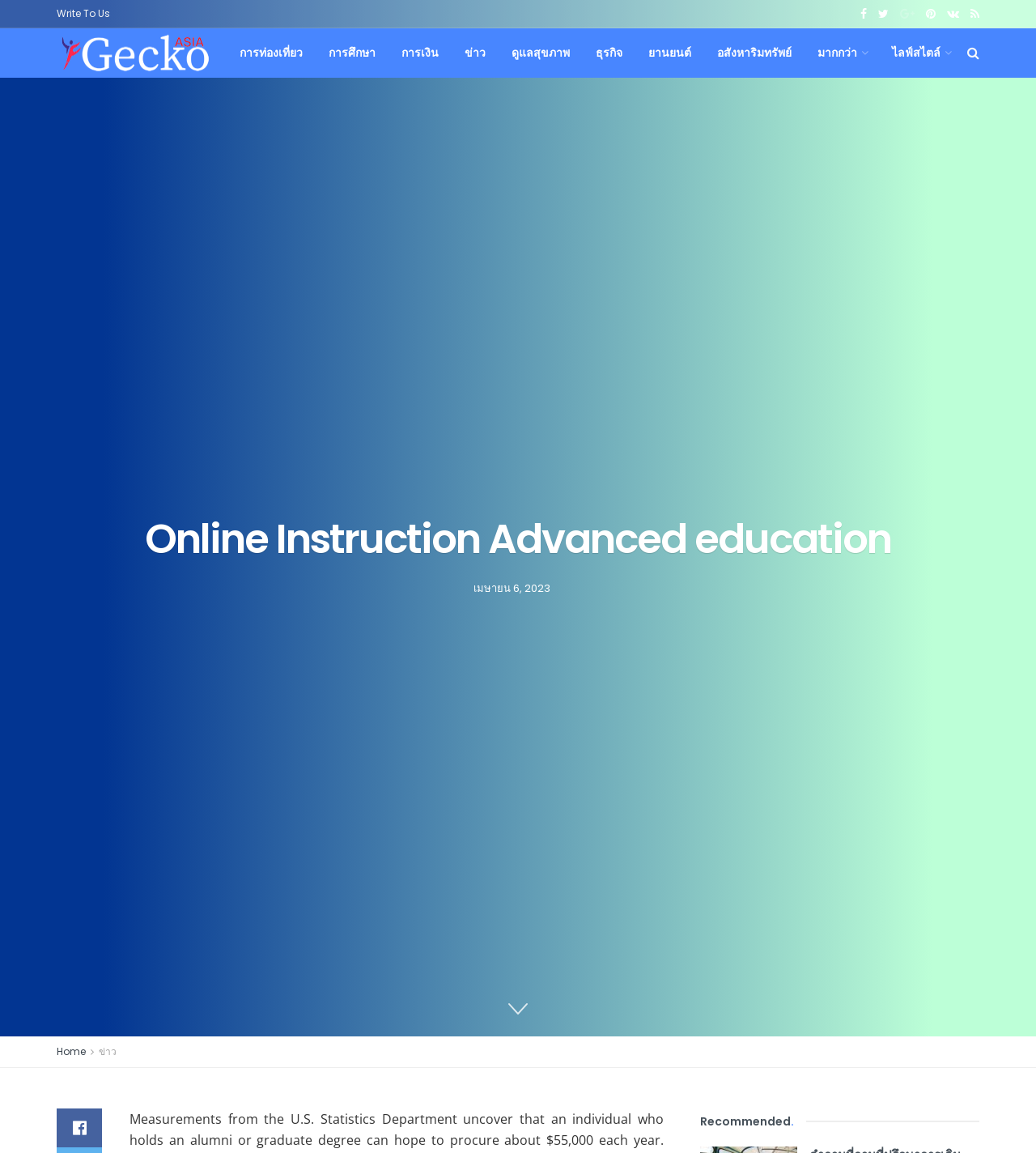Please provide a brief answer to the following inquiry using a single word or phrase:
How many images are on the webpage?

1